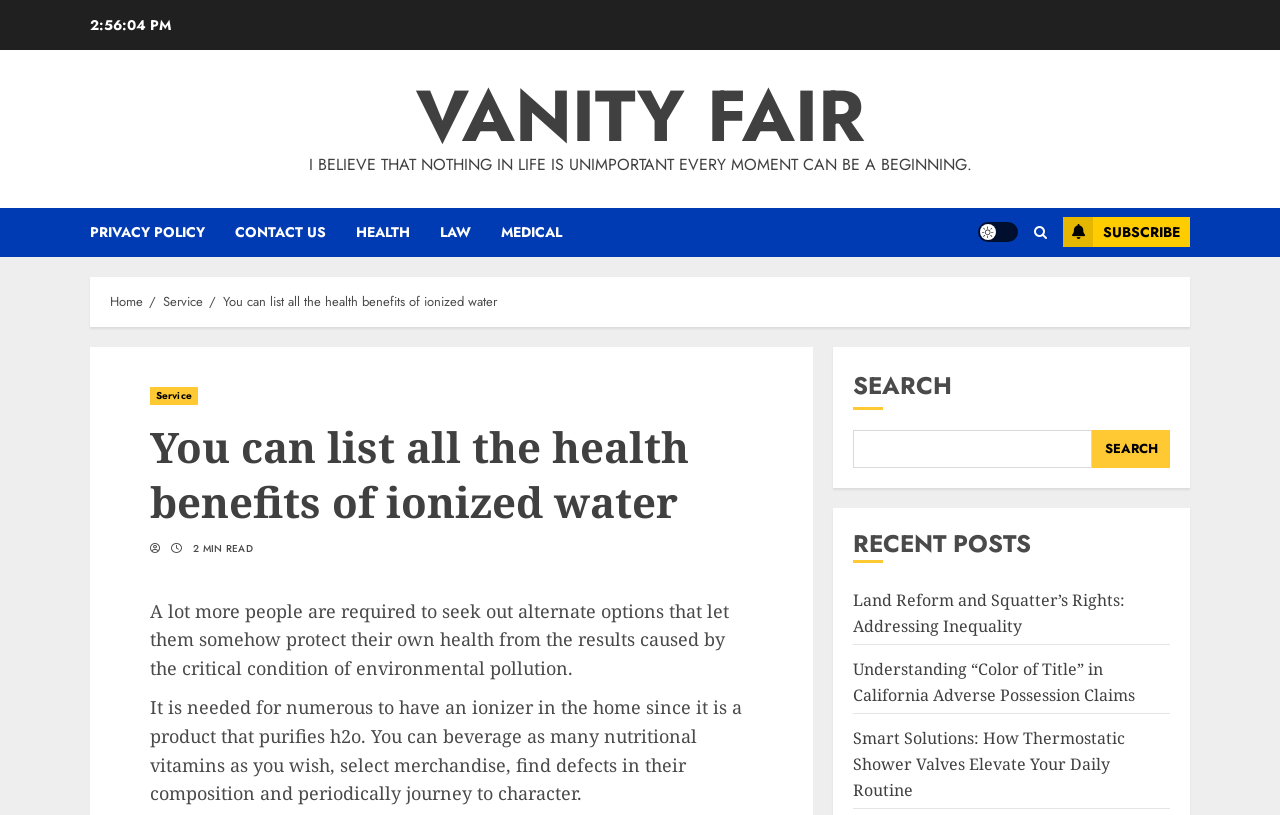Locate the UI element that matches the description parent_node: SEARCH name="s" in the webpage screenshot. Return the bounding box coordinates in the format (top-left x, top-left y, bottom-right x, bottom-right y), with values ranging from 0 to 1.

[0.667, 0.527, 0.853, 0.574]